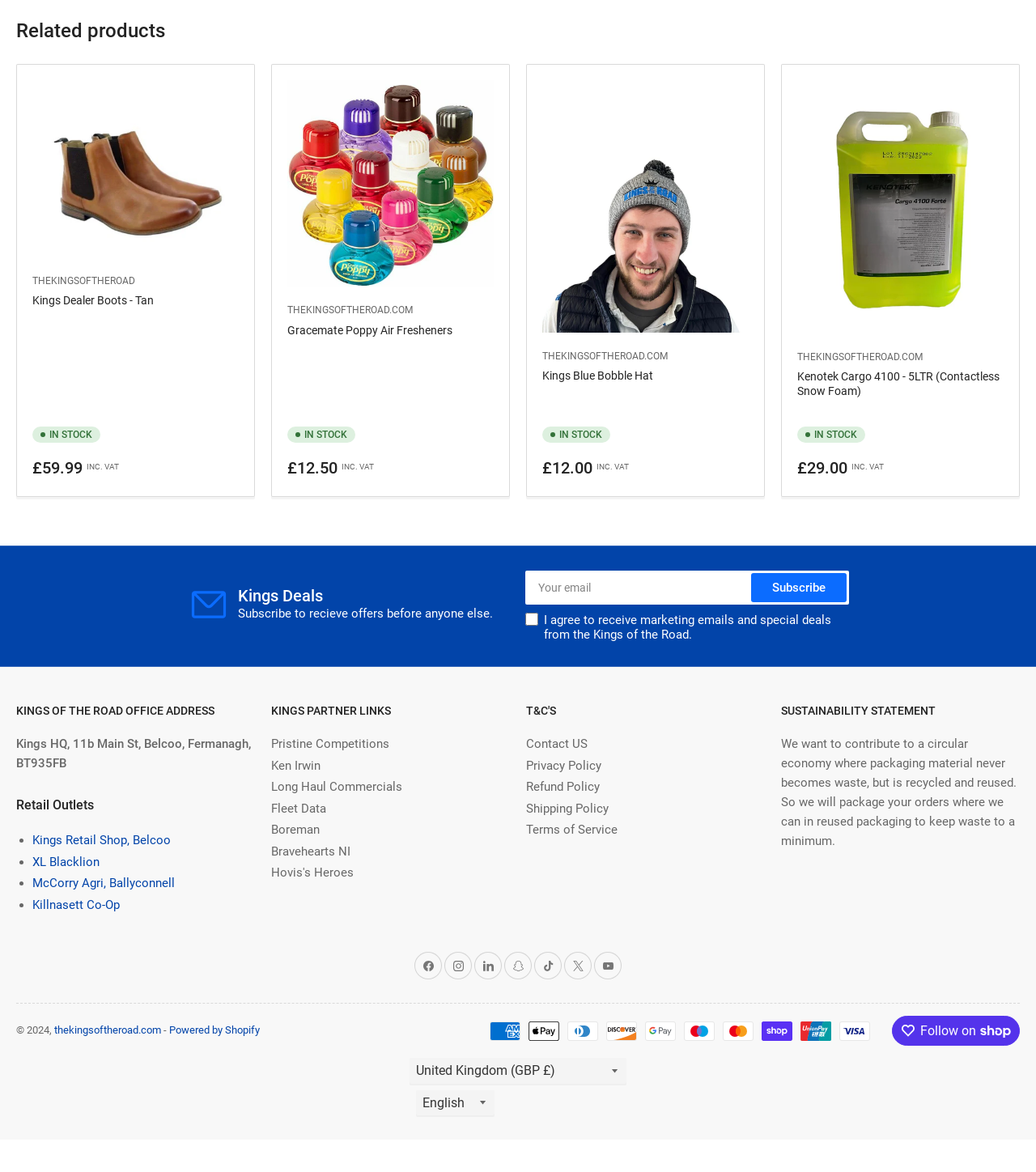Please answer the following question using a single word or phrase: 
What is the name of the first product?

Kings Dealer Boots - Tan